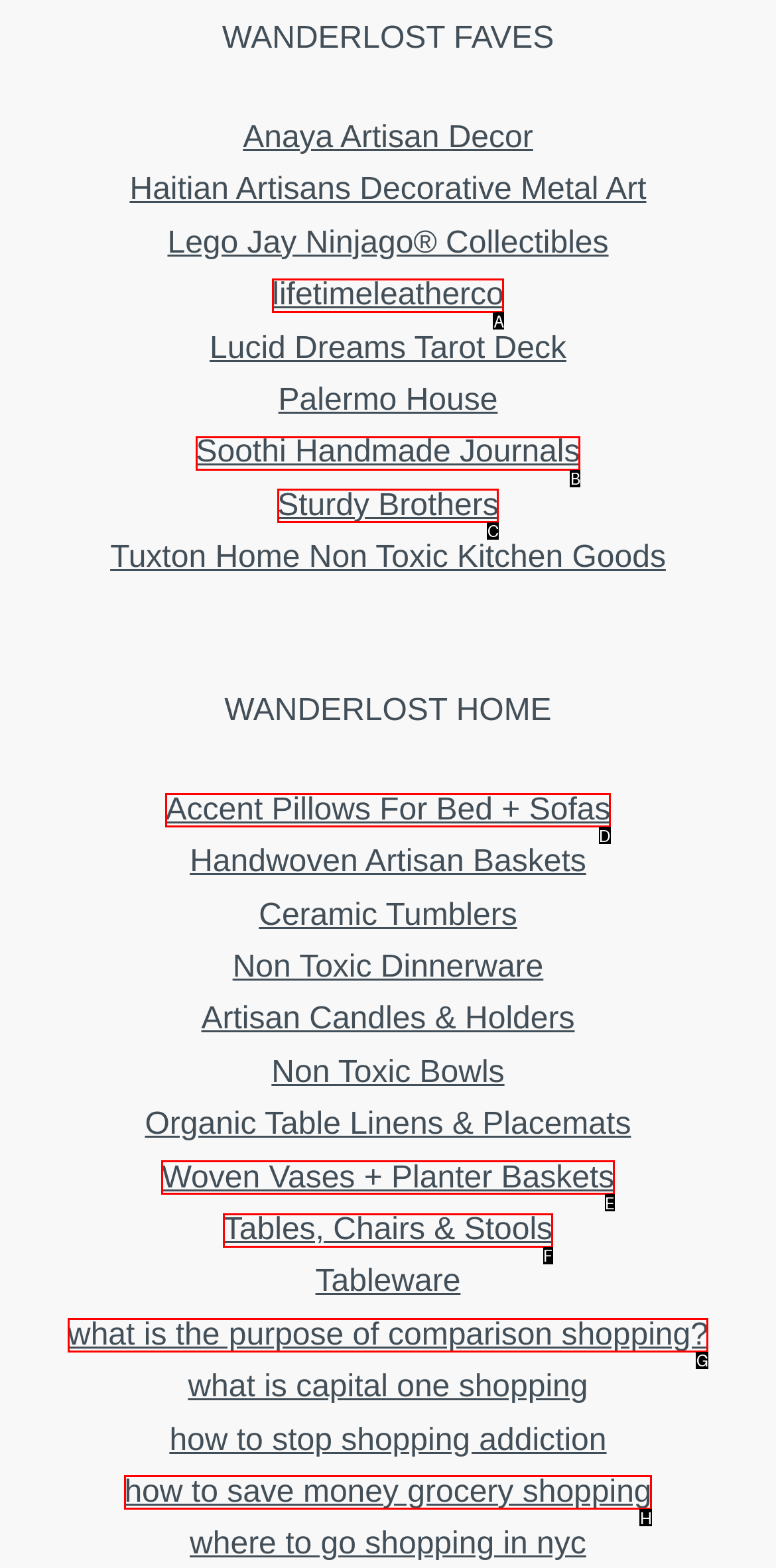Given the element description: 5 Pros and Cons
Pick the letter of the correct option from the list.

None